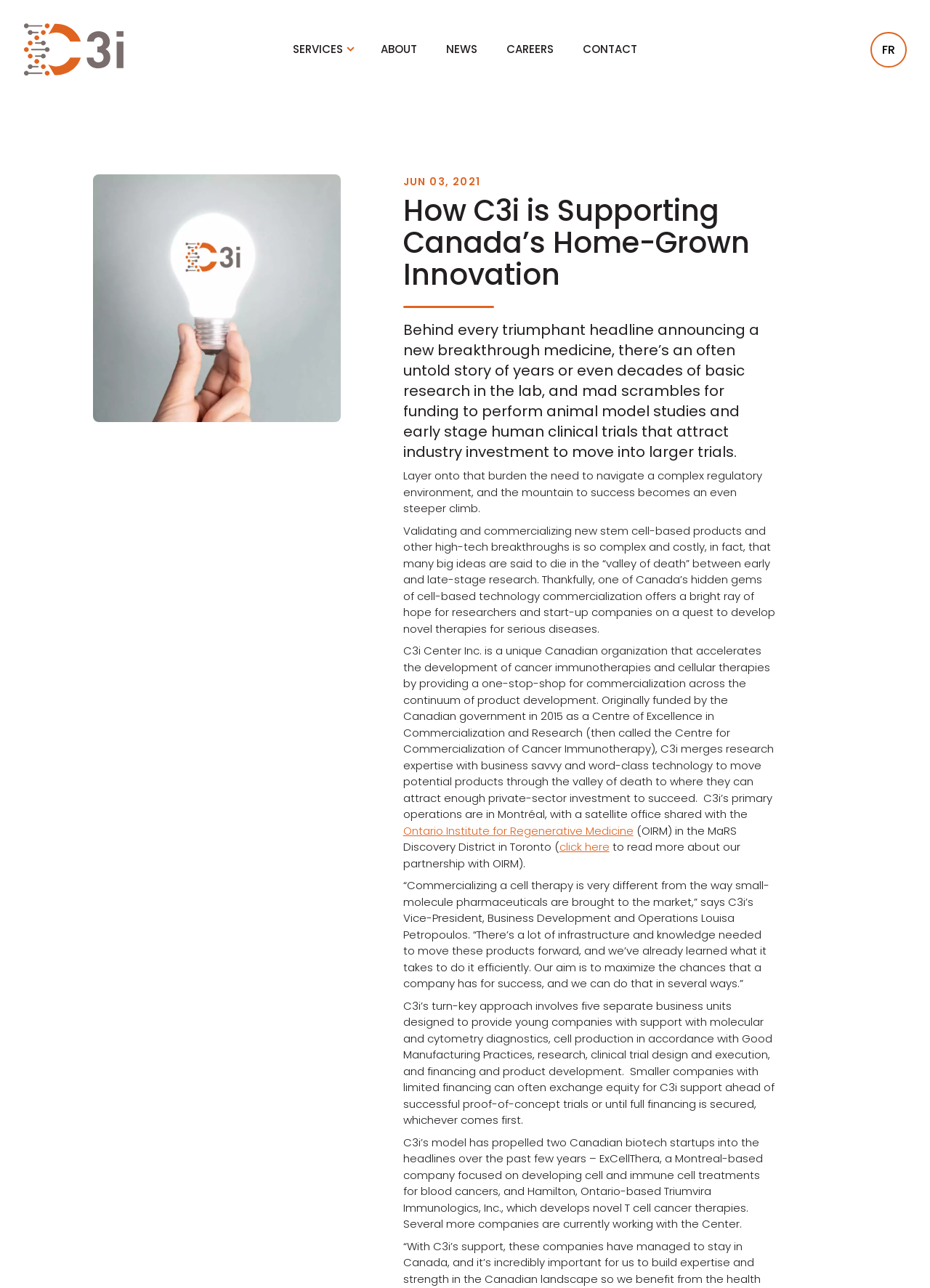Identify and provide the text content of the webpage's primary headline.

How C3i is Supporting Canada’s Home-Grown Innovation